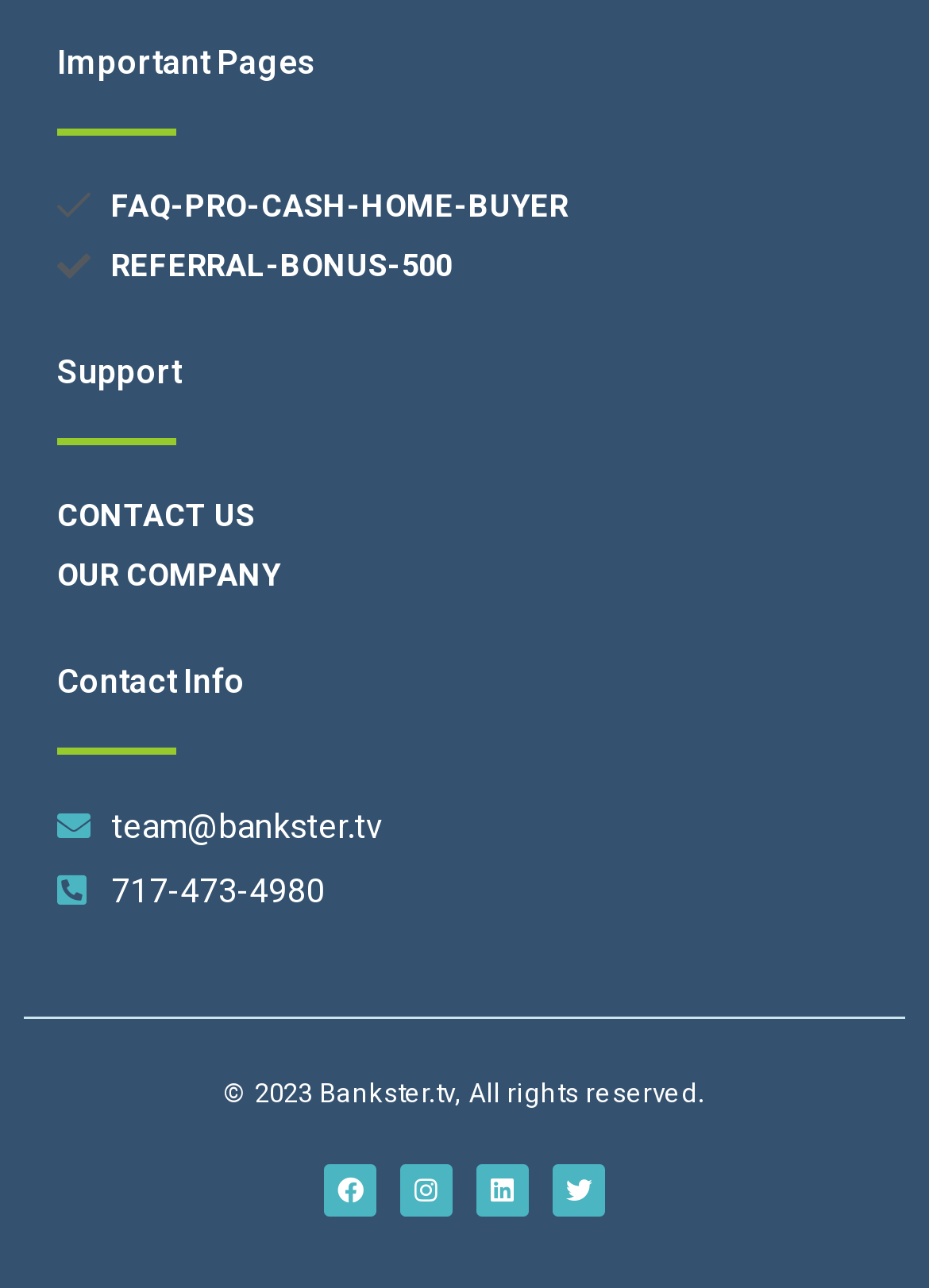Locate the bounding box coordinates for the element described below: "faq-pro-cash-home-buyer". The coordinates must be four float values between 0 and 1, formatted as [left, top, right, bottom].

[0.062, 0.142, 0.938, 0.178]